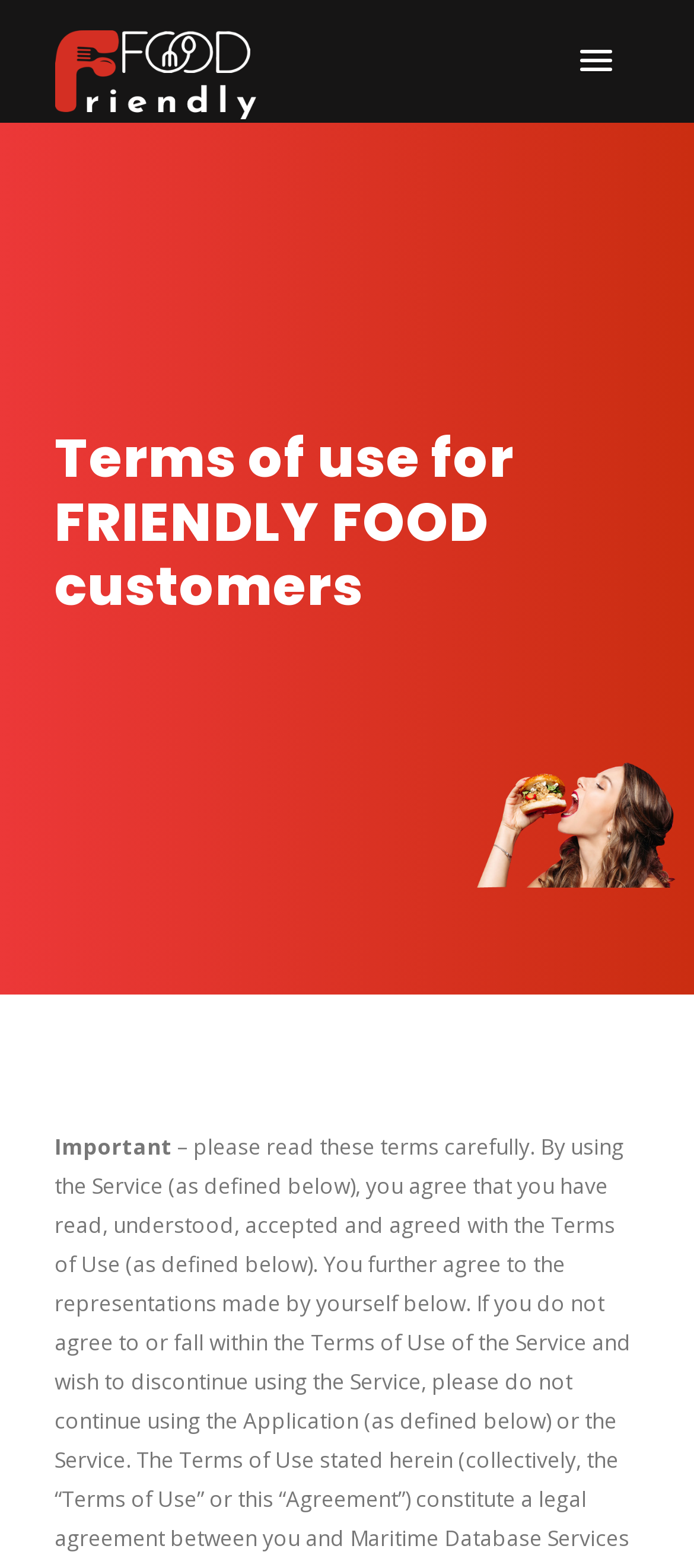Is the image on the top-left a button?
Using the image, answer in one word or phrase.

No